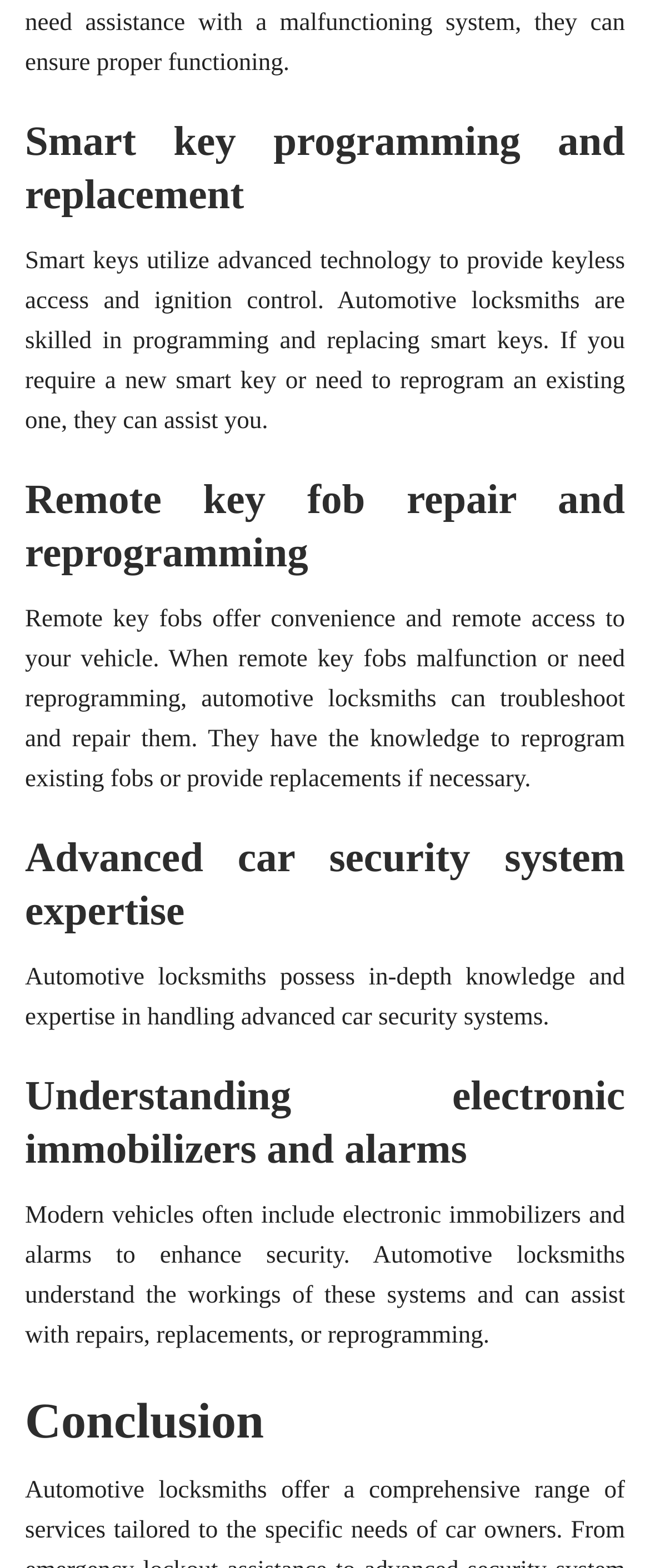Please specify the bounding box coordinates for the clickable region that will help you carry out the instruction: "Explore electronic immobilizers and alarms".

[0.038, 0.855, 0.962, 0.924]